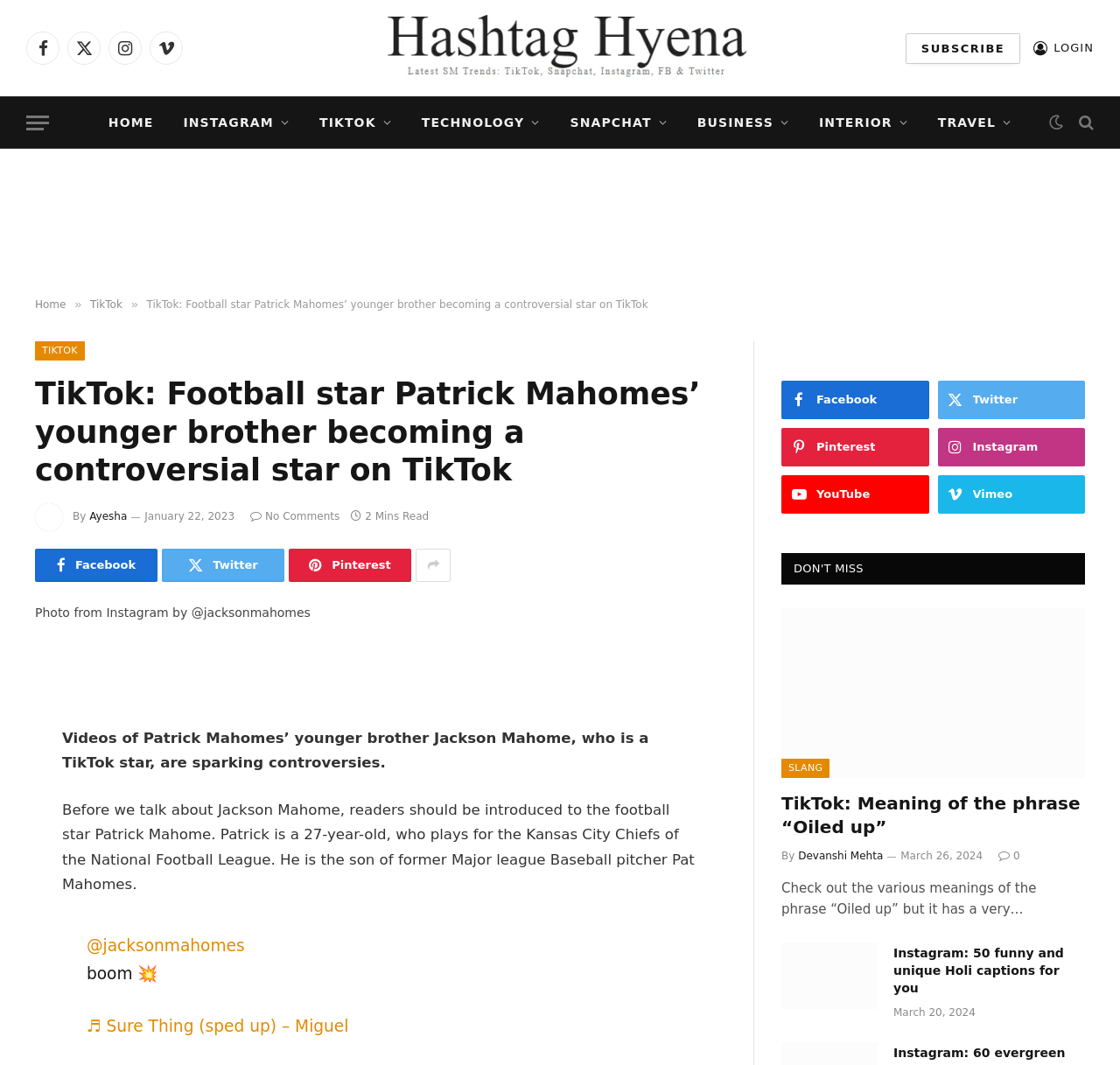What is the sport played by Patrick Mahomes? Refer to the image and provide a one-word or short phrase answer.

Football